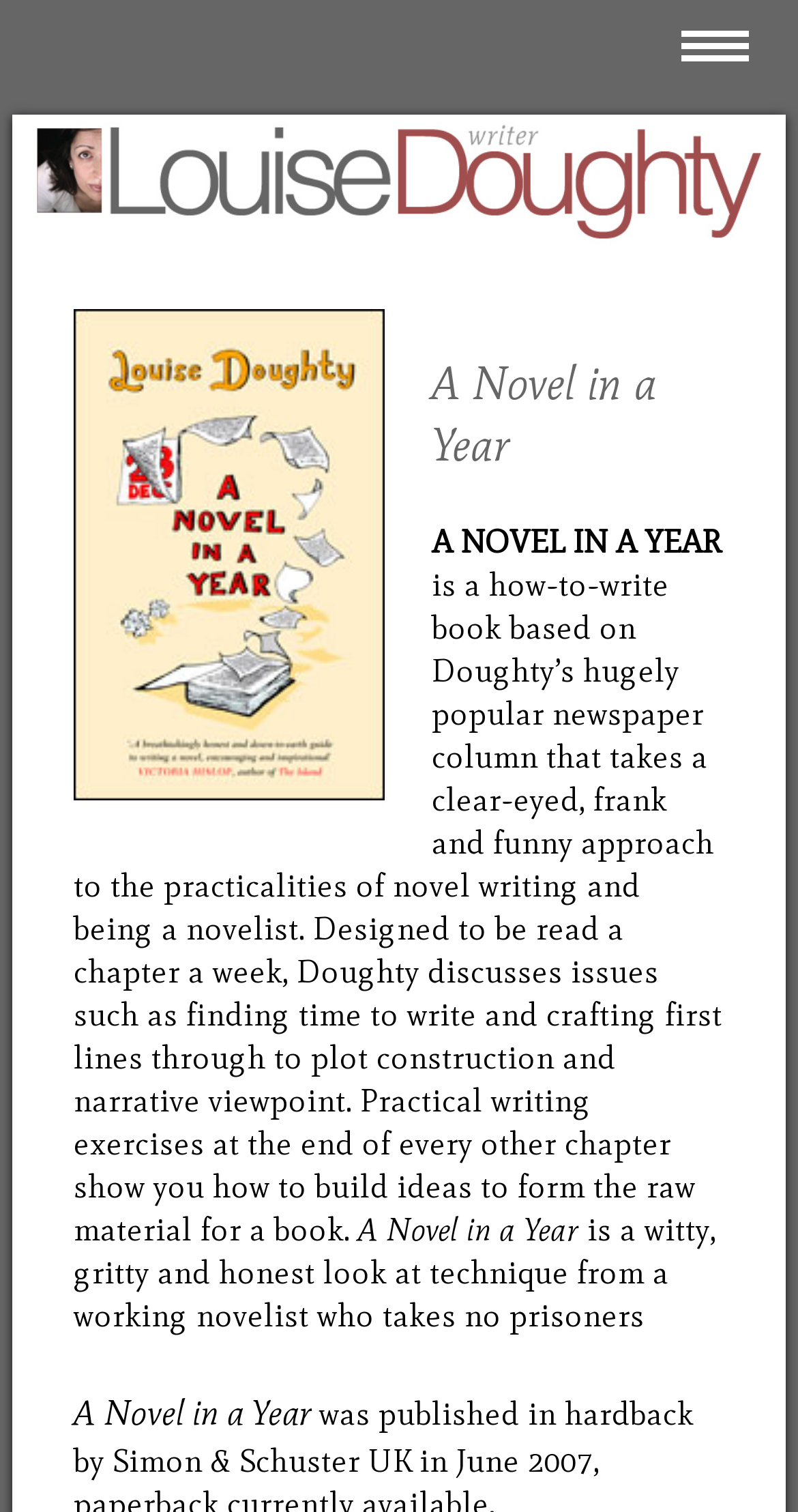Please determine the bounding box coordinates for the UI element described as: "title="Louise Doughty"".

[0.015, 0.105, 0.985, 0.129]